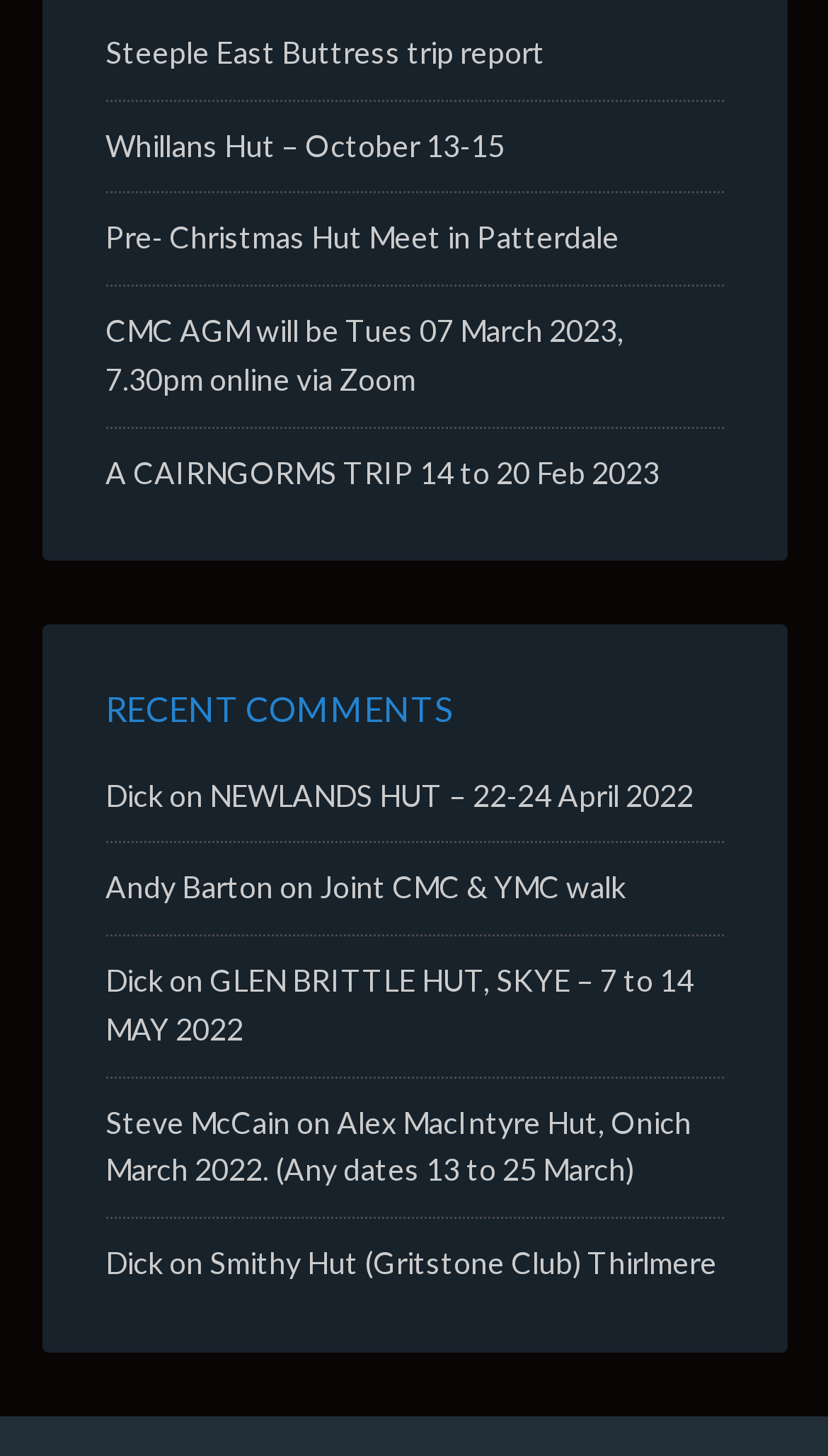Locate the bounding box of the user interface element based on this description: "Joint CMC & YMC walk".

[0.386, 0.597, 0.755, 0.622]